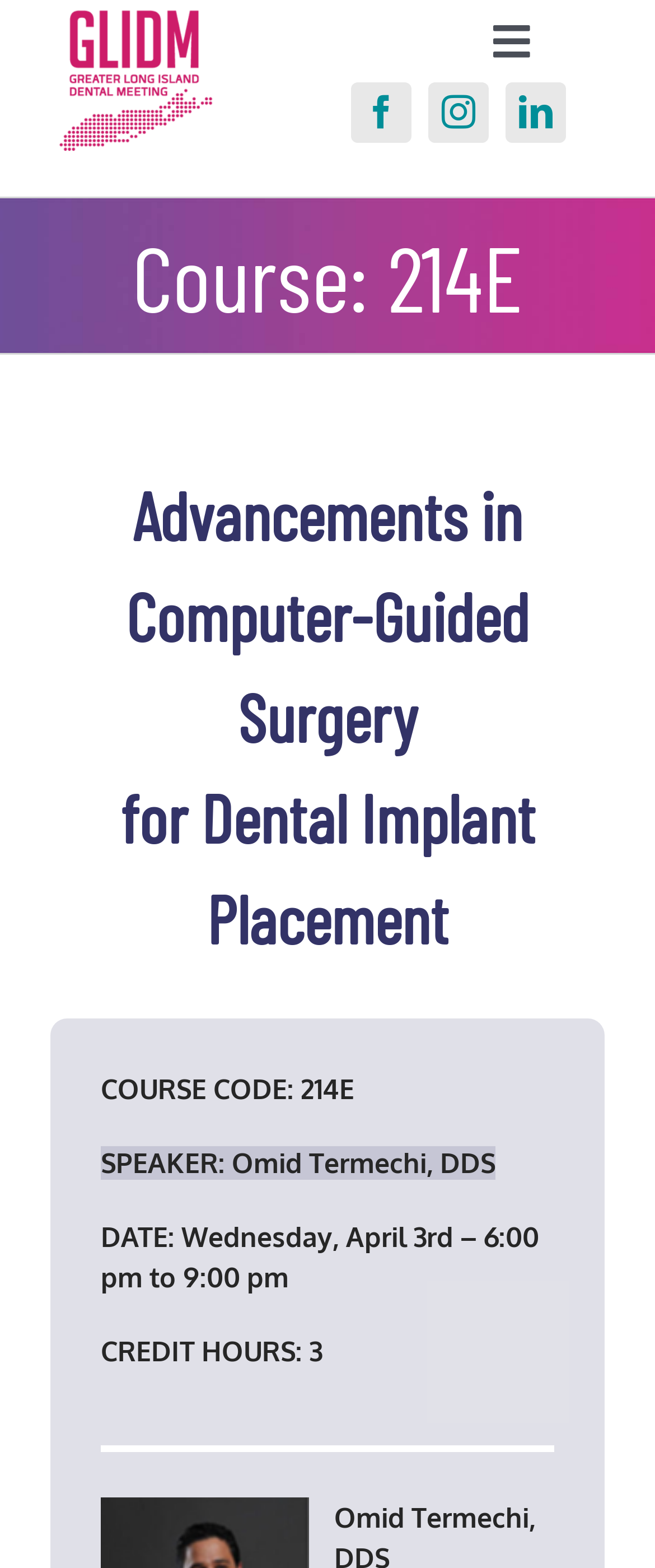Answer the question using only one word or a concise phrase: What is the name of the organization offering the dental implant placement course?

GLIDM